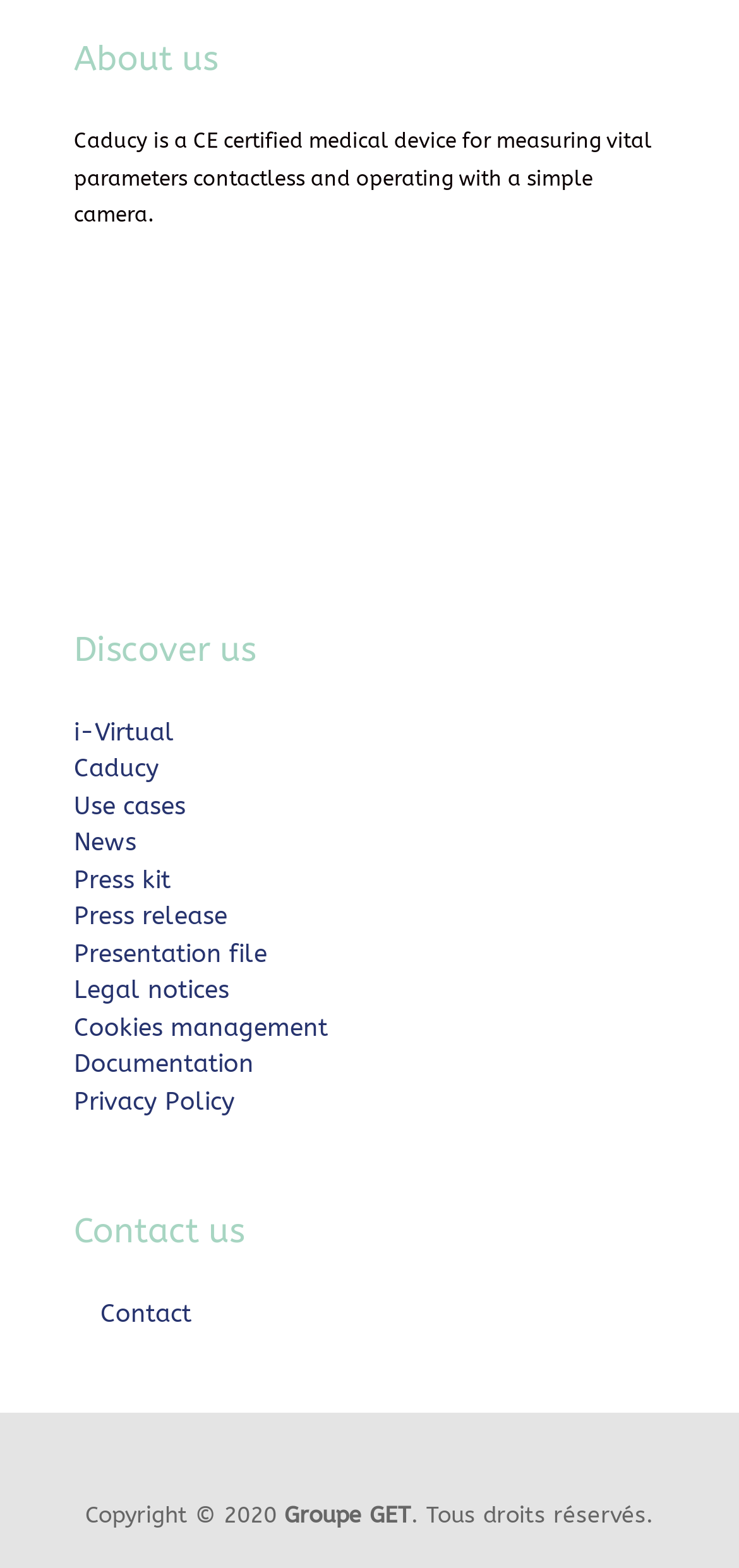Identify the bounding box coordinates of the clickable section necessary to follow the following instruction: "Go to i-Virtual". The coordinates should be presented as four float numbers from 0 to 1, i.e., [left, top, right, bottom].

[0.1, 0.457, 0.236, 0.475]